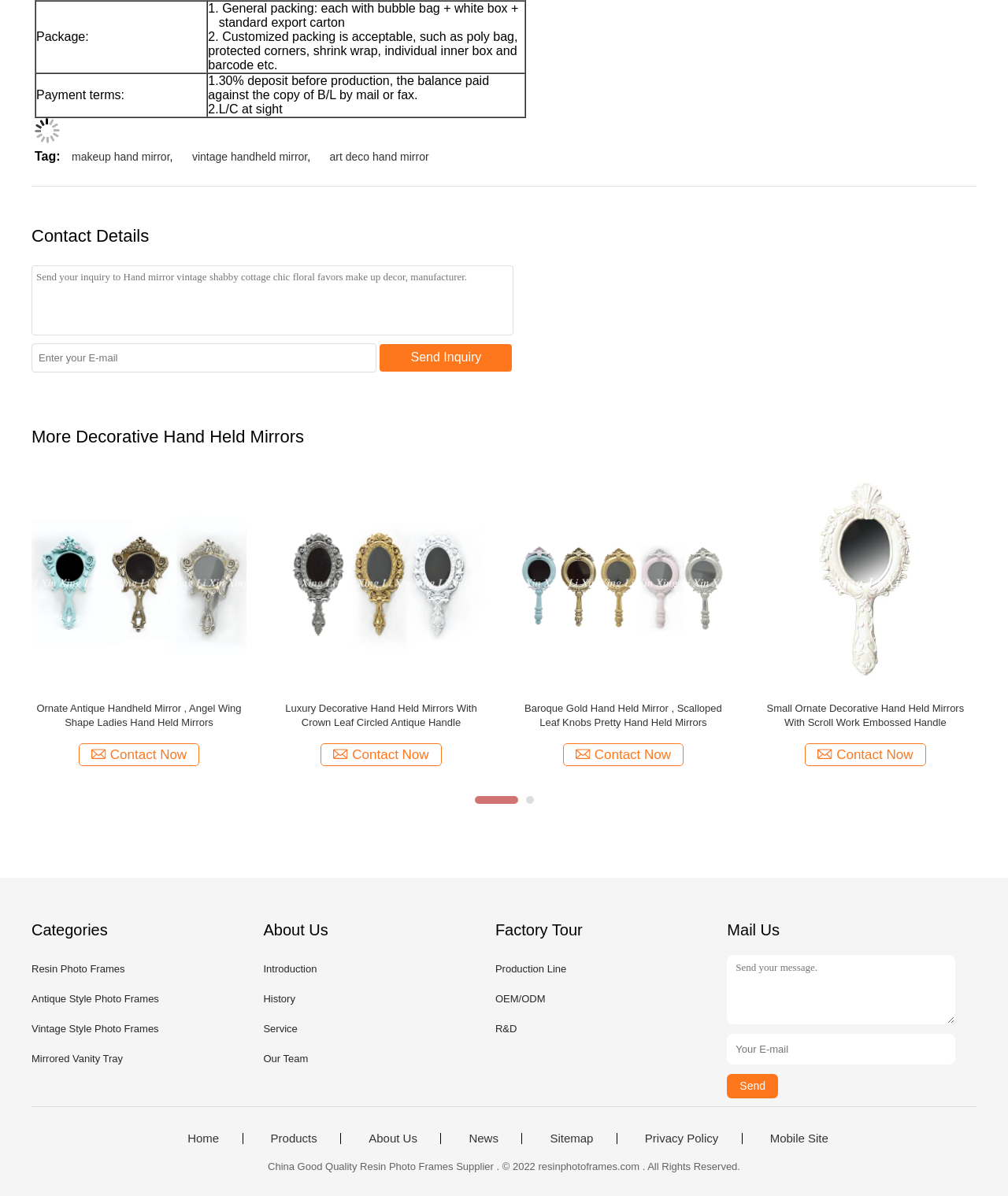Answer the question with a brief word or phrase:
What is the product shown in the image?

Hand mirror